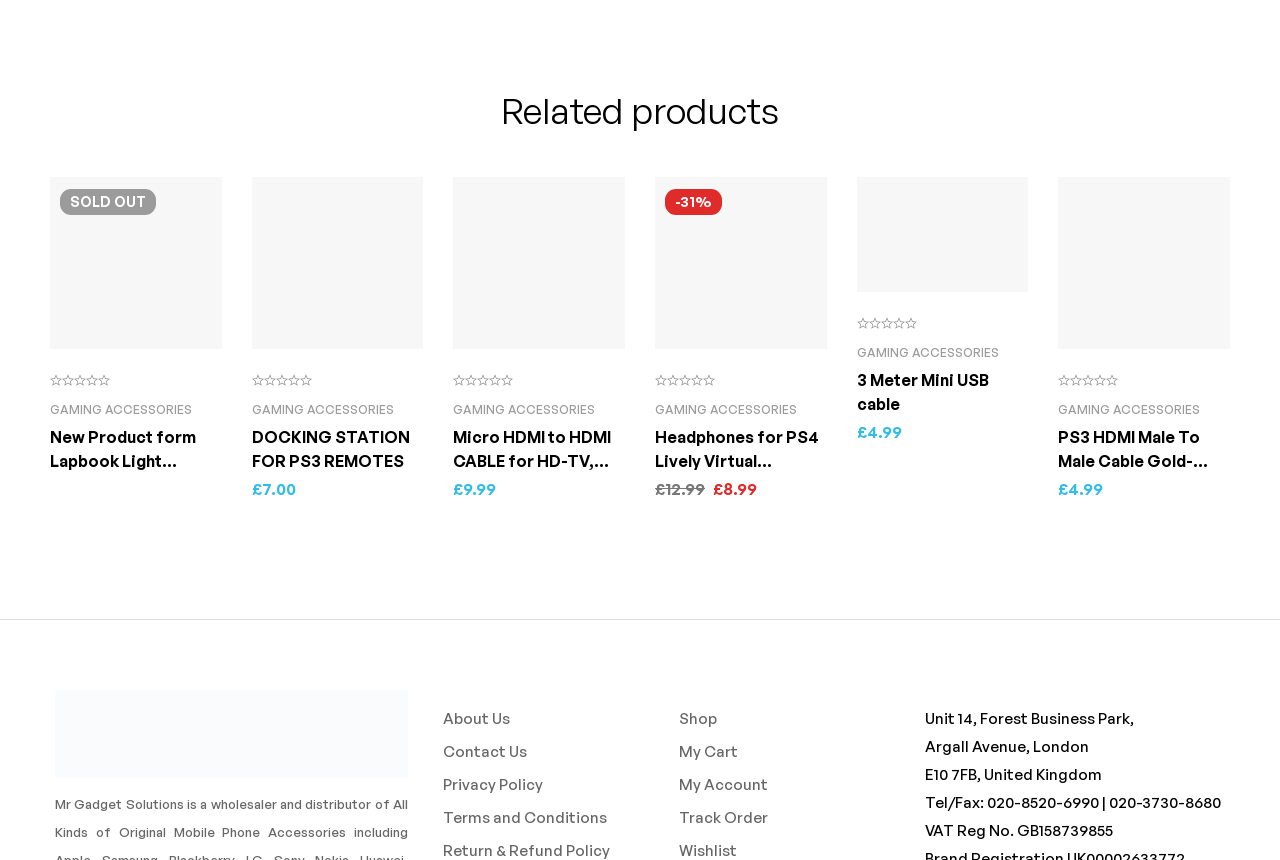Using the provided description: "Terms and Conditions", find the bounding box coordinates of the corresponding UI element. The output should be four float numbers between 0 and 1, in the format [left, top, right, bottom].

[0.346, 0.935, 0.477, 0.967]